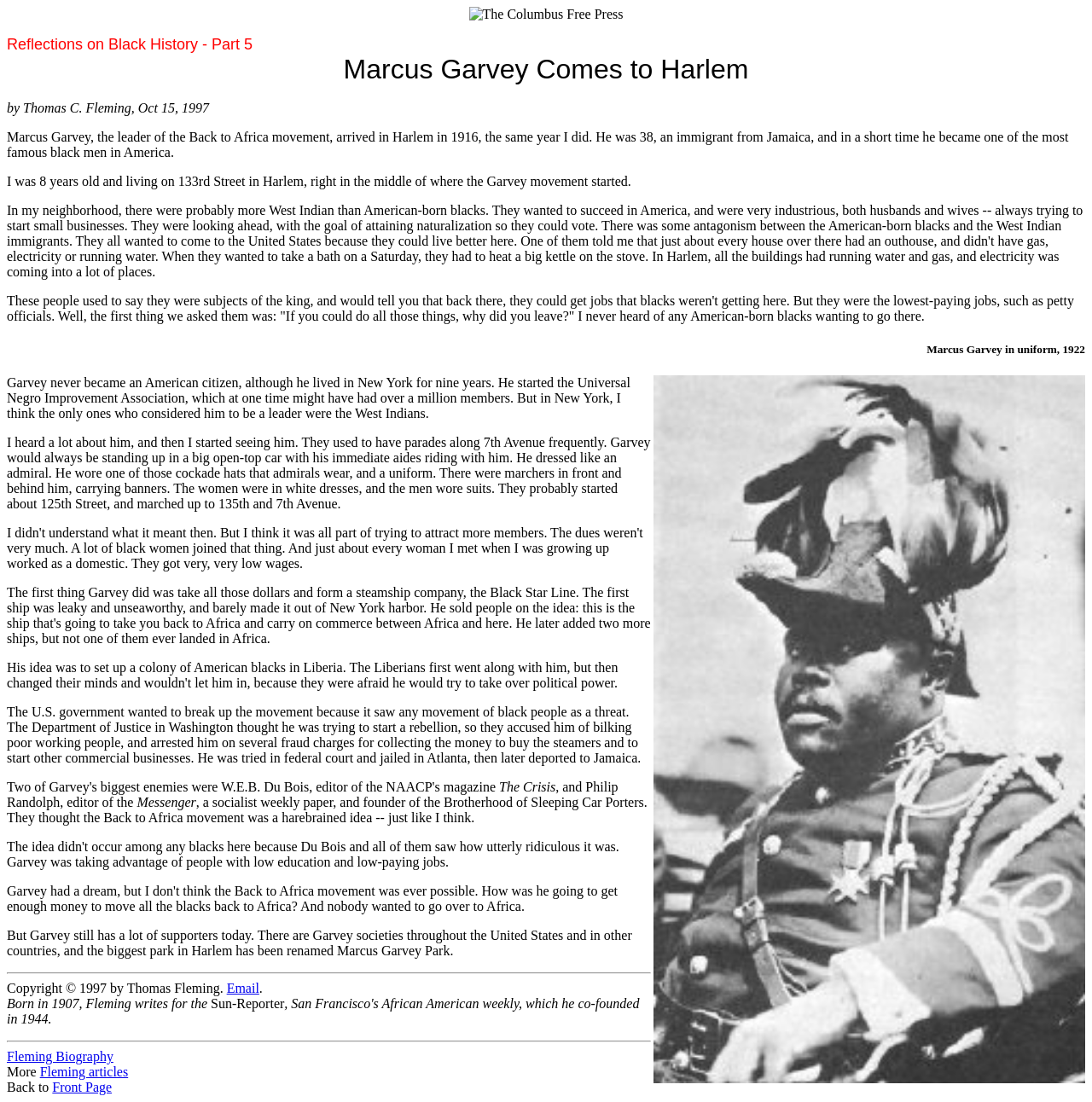What is the title of the article?
Please answer the question as detailed as possible based on the image.

The title of the article is obtained from the StaticText element with the text 'Reflections on Black History - Part 5' located at the top of the webpage.